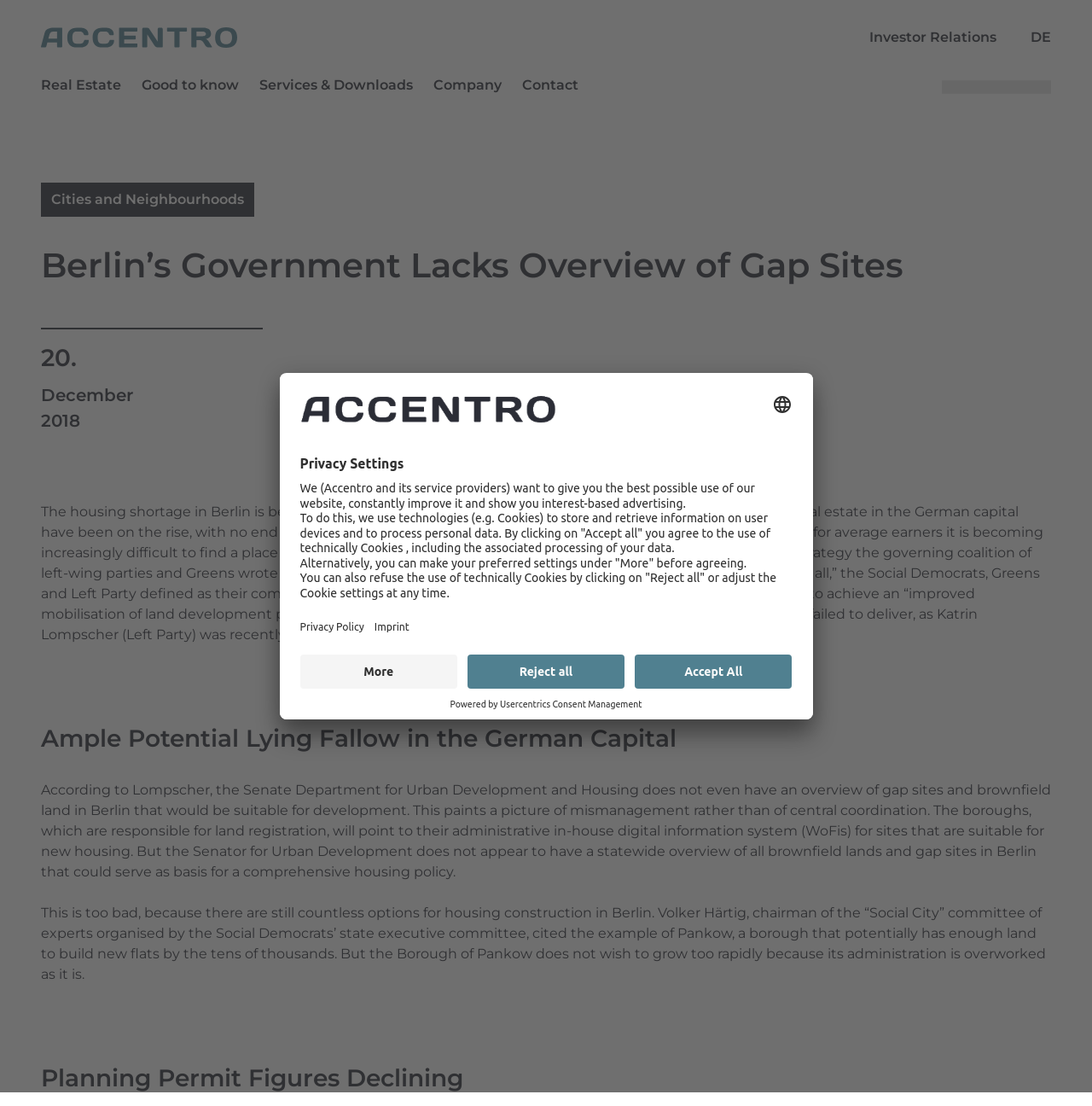What is the name of the borough that has enough land to build new flats?
With the help of the image, please provide a detailed response to the question.

The name of the borough can be found in the text 'Volker Härtig, chairman of the “Social City” committee of experts organised by the Social Democrats’ state executive committee, cited the example of Pankow, a borough that potentially has enough land to build new flats by the tens of thousands.' This suggests that Pankow is the borough with enough land to build new flats.